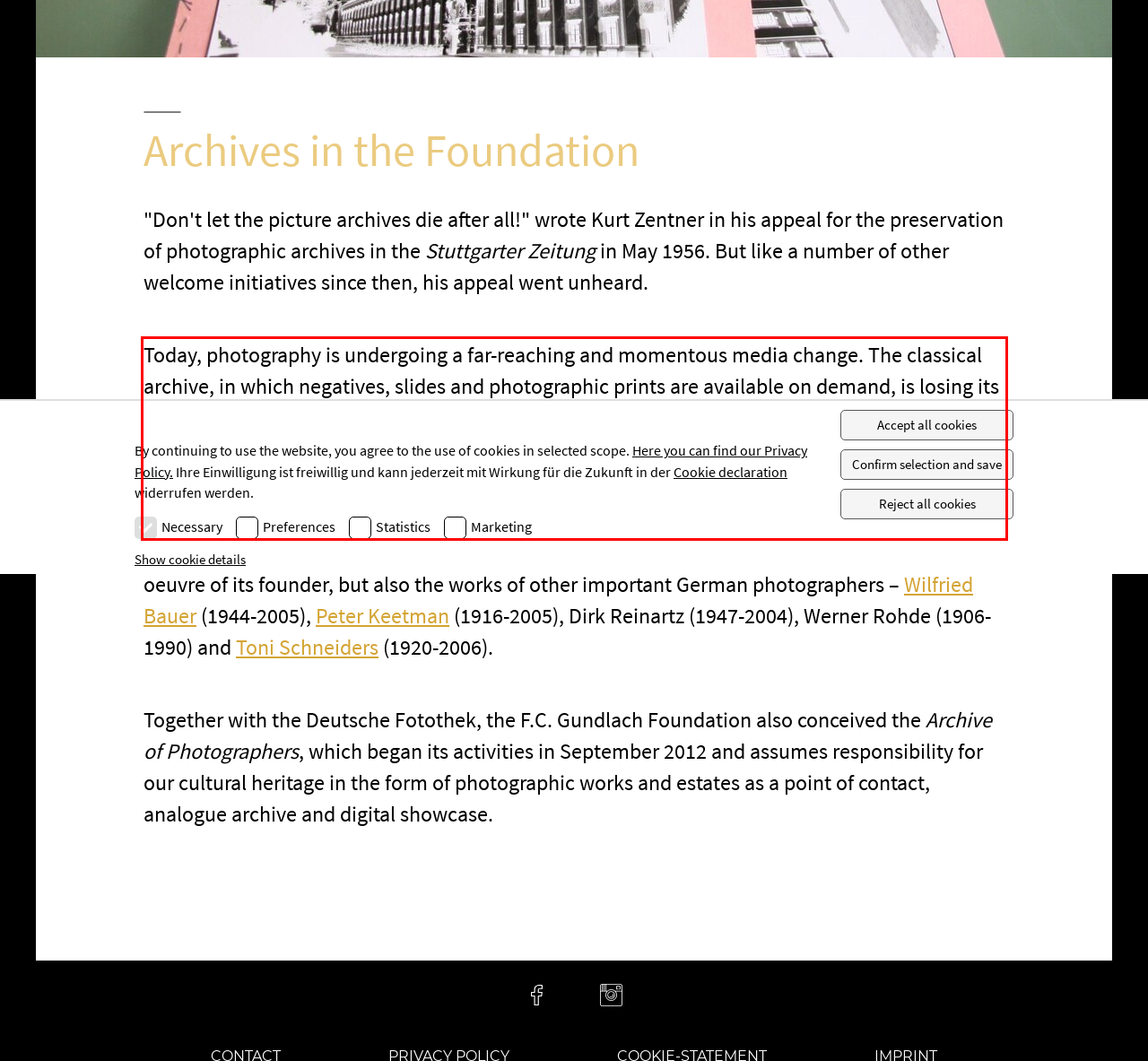Within the screenshot of the webpage, locate the red bounding box and use OCR to identify and provide the text content inside it.

Today, photography is undergoing a far-reaching and momentous media change. The classical archive, in which negatives, slides and photographic prints are available on demand, is losing its function. Hard drives and databases are taking its place, the pixel is replacing the grain. In this situation, securing and activating photographic archives and estates are currently among the most important tasks in the world of photography.